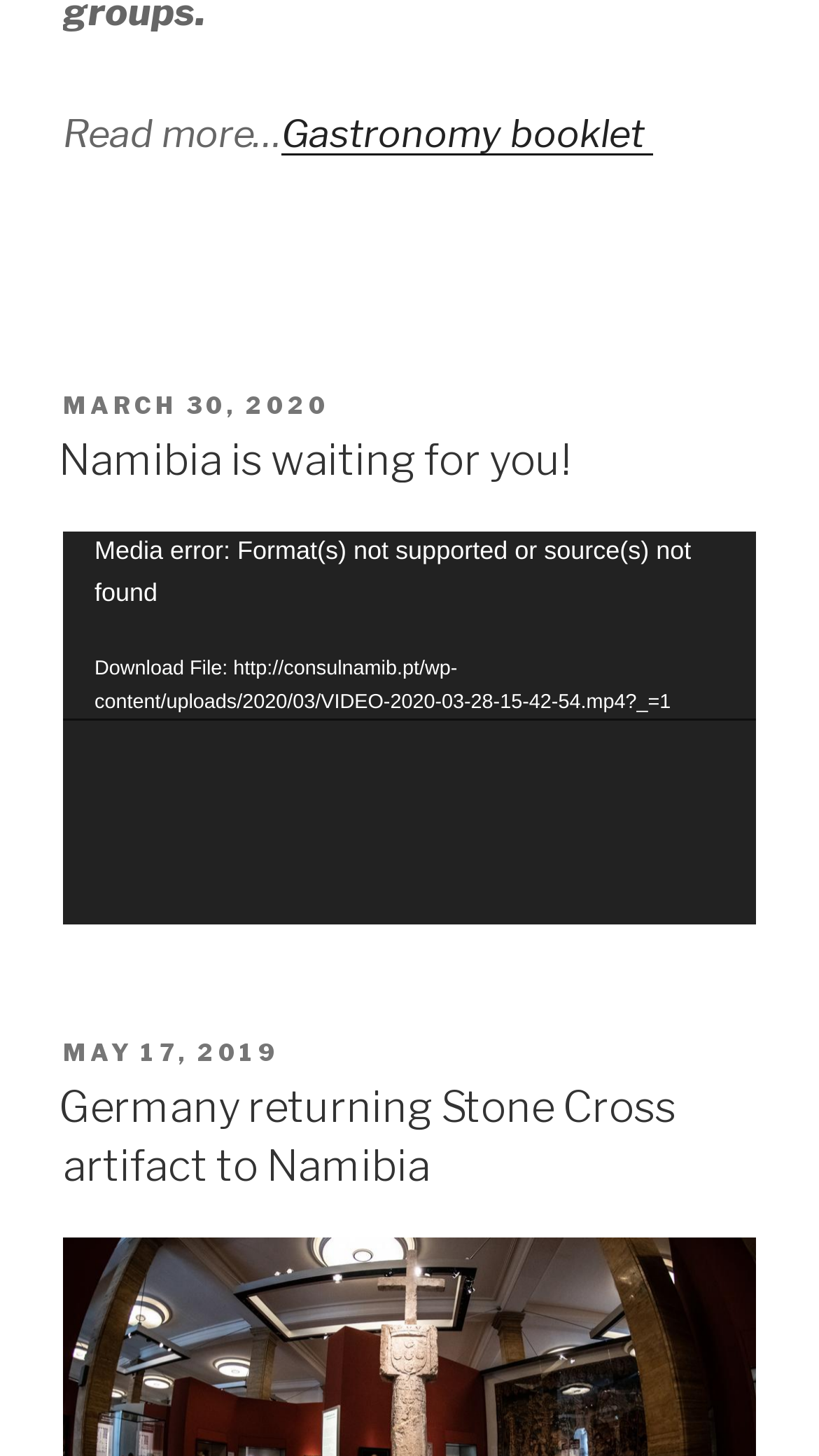Please identify the bounding box coordinates of the element that needs to be clicked to perform the following instruction: "Read more from our friends at Outdoor News Daily".

None